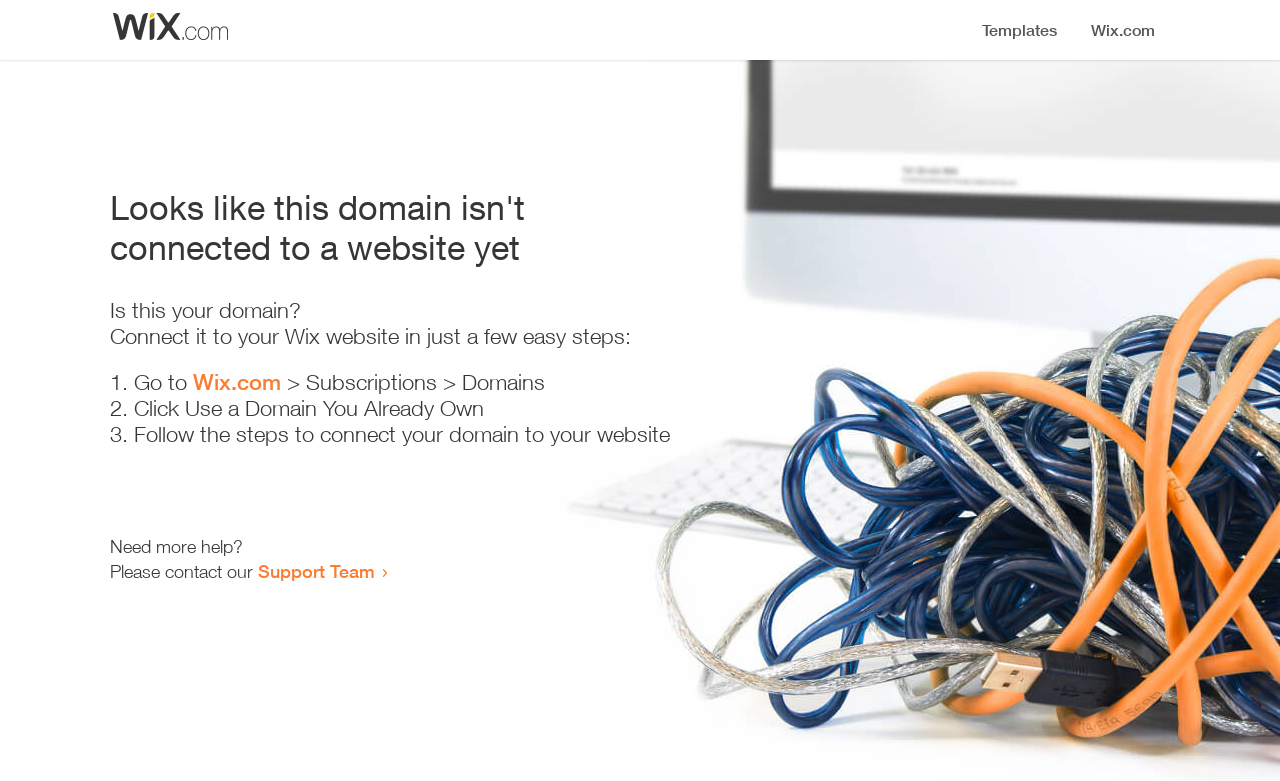Please answer the following question using a single word or phrase: 
What is the purpose of this webpage?

Connect domain to website